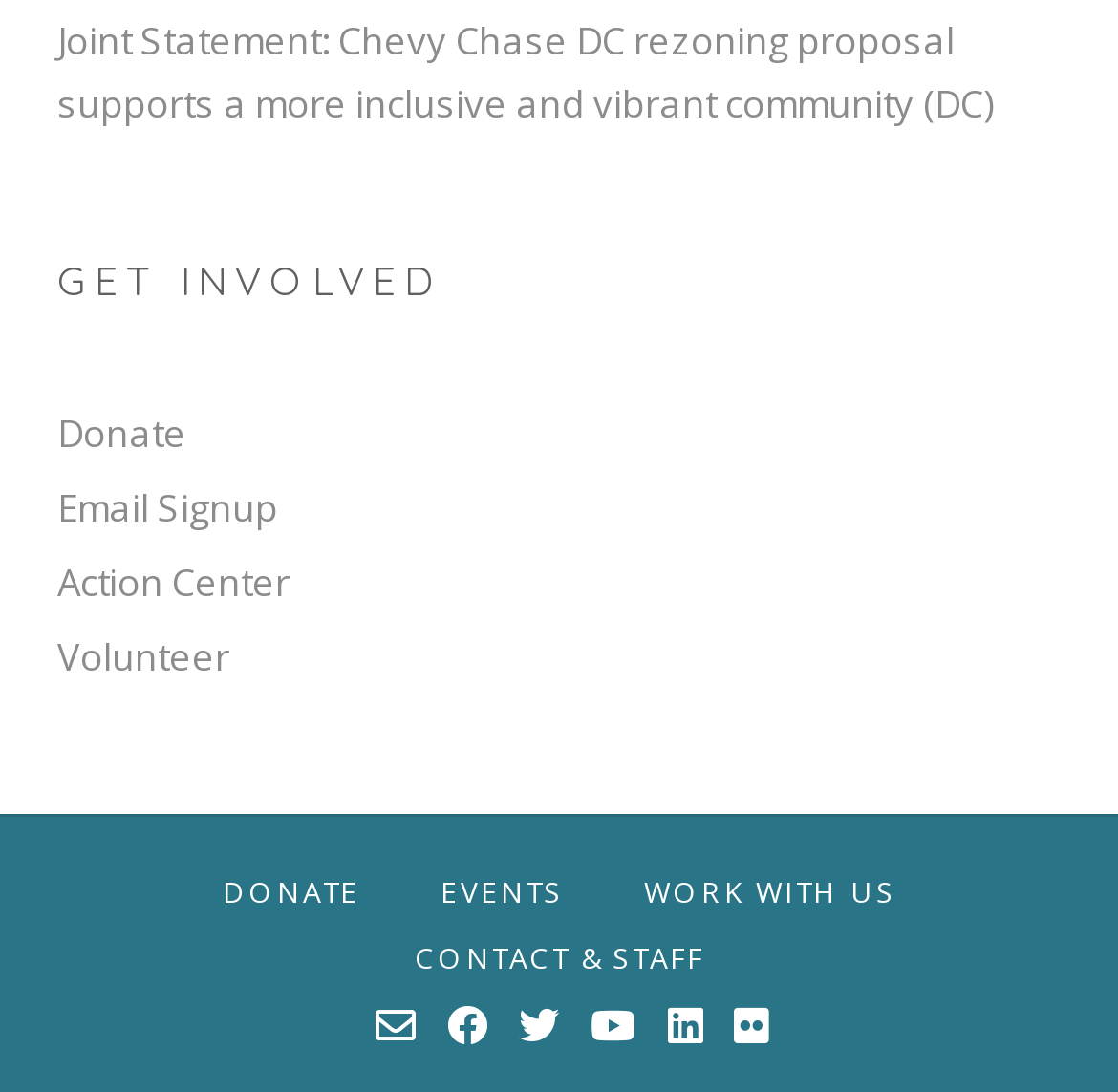Identify the bounding box coordinates of the area that should be clicked in order to complete the given instruction: "Click on the 'Action Center' link". The bounding box coordinates should be four float numbers between 0 and 1, i.e., [left, top, right, bottom].

[0.051, 0.504, 0.949, 0.562]